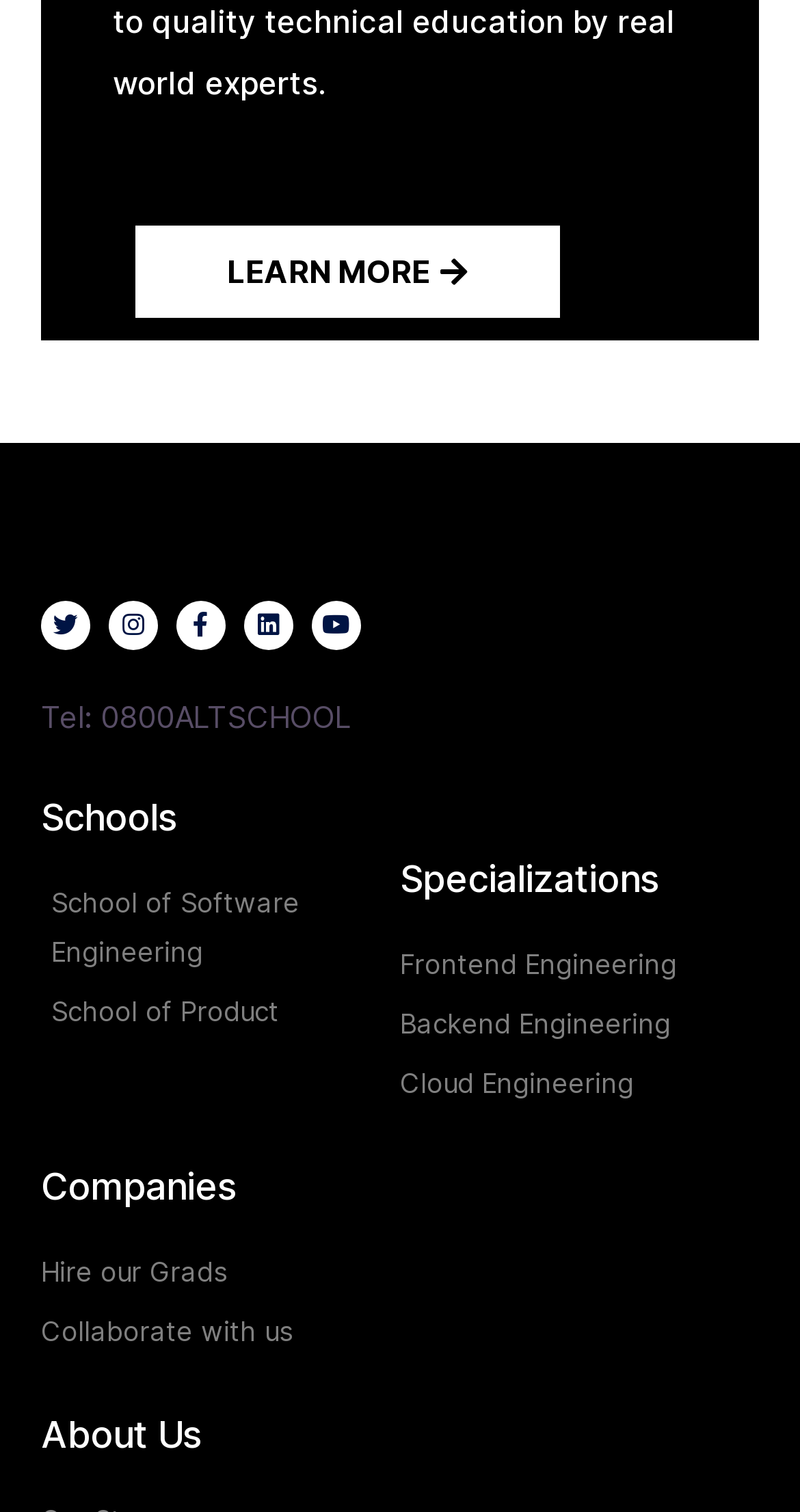What is the company-related option below 'Hire our Grads'?
Look at the image and answer the question with a single word or phrase.

Collaborate with us